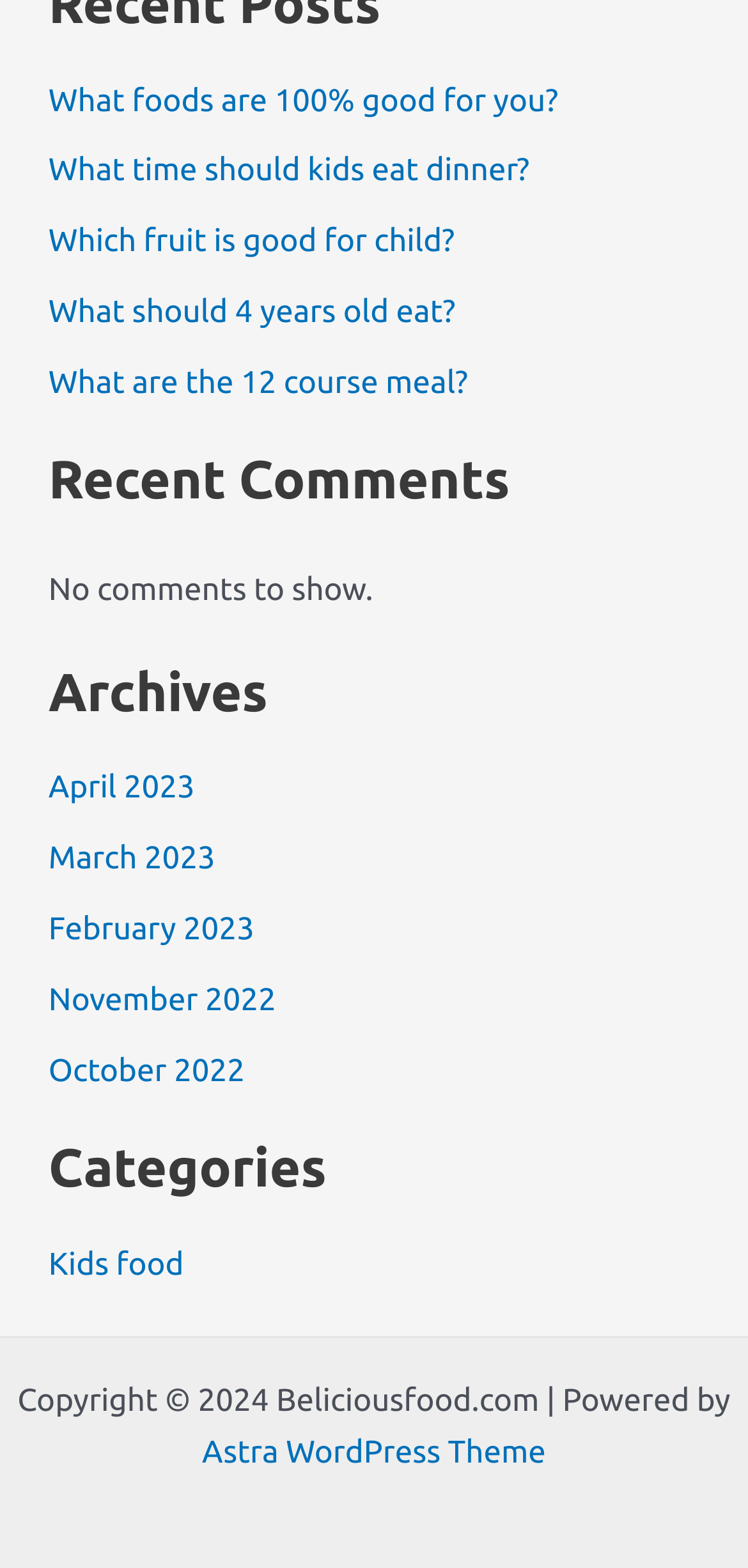Locate the bounding box coordinates of the clickable part needed for the task: "Visit 'Astra WordPress Theme'".

[0.27, 0.916, 0.73, 0.938]